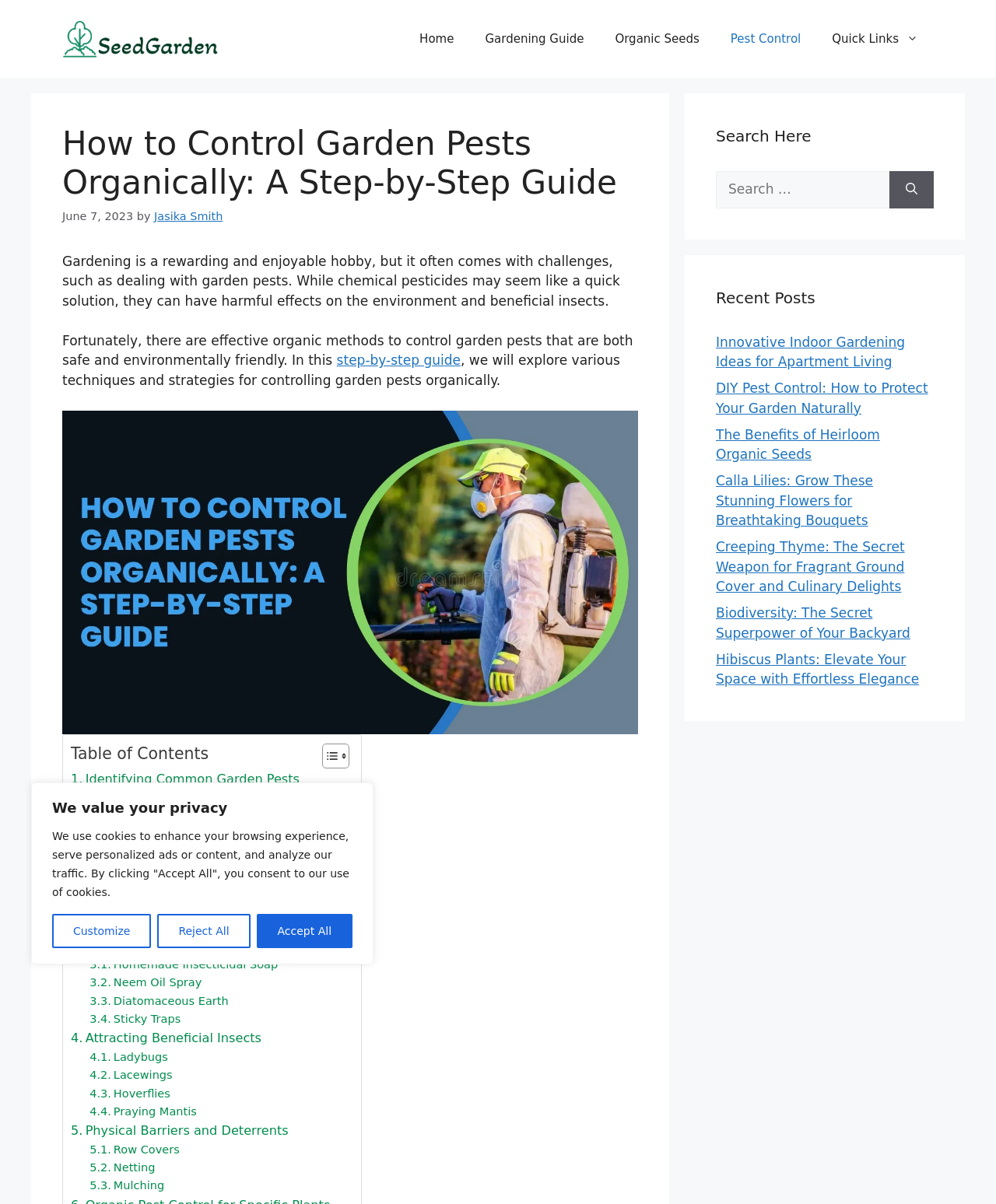Refer to the image and offer a detailed explanation in response to the question: What is the author's name of the current article?

The author's name is mentioned below the main heading of the webpage, indicating that Jasika Smith is the author of the current article.